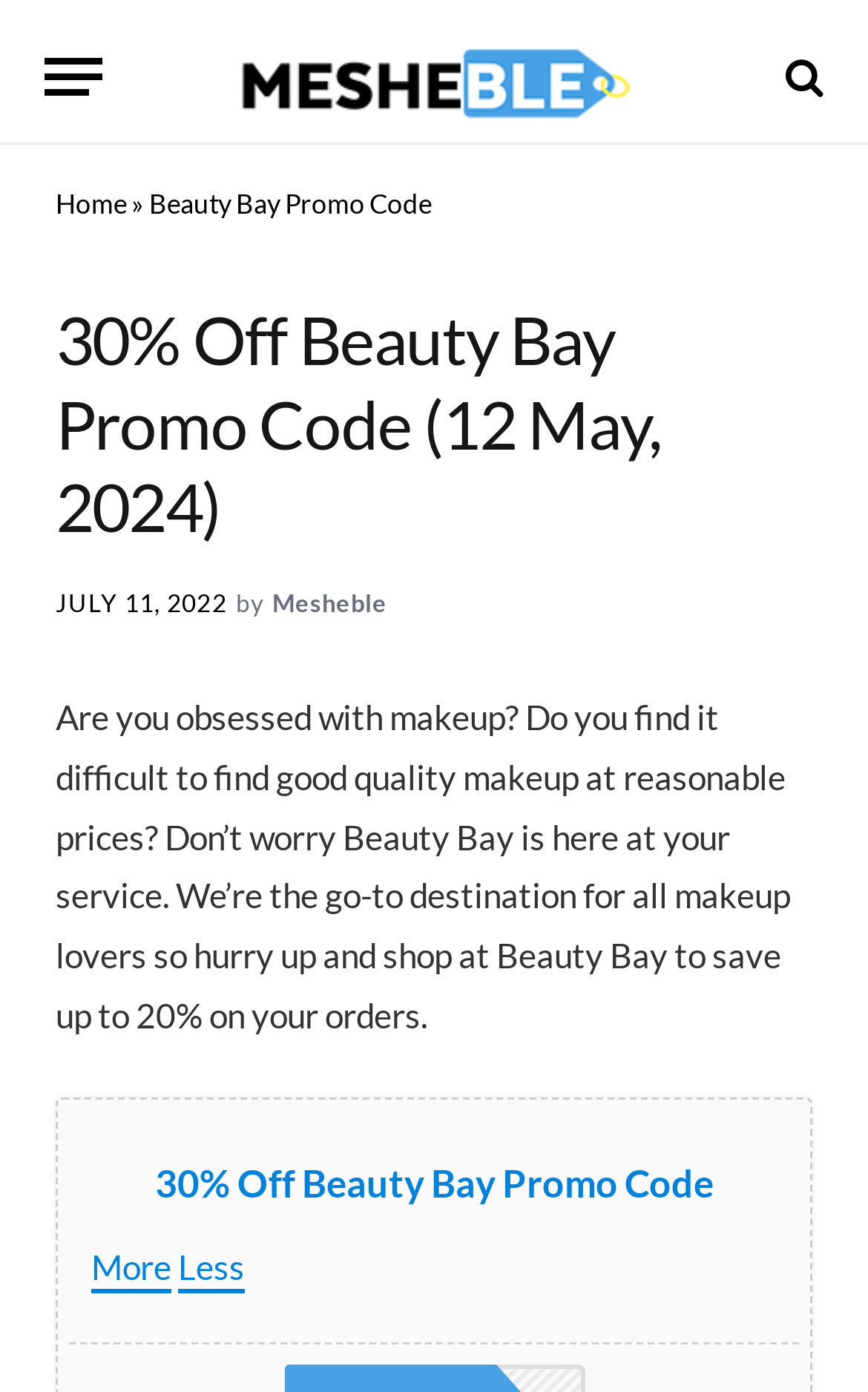Please determine the bounding box coordinates of the section I need to click to accomplish this instruction: "Visit Mesheble's page".

[0.248, 0.0, 0.752, 0.11]